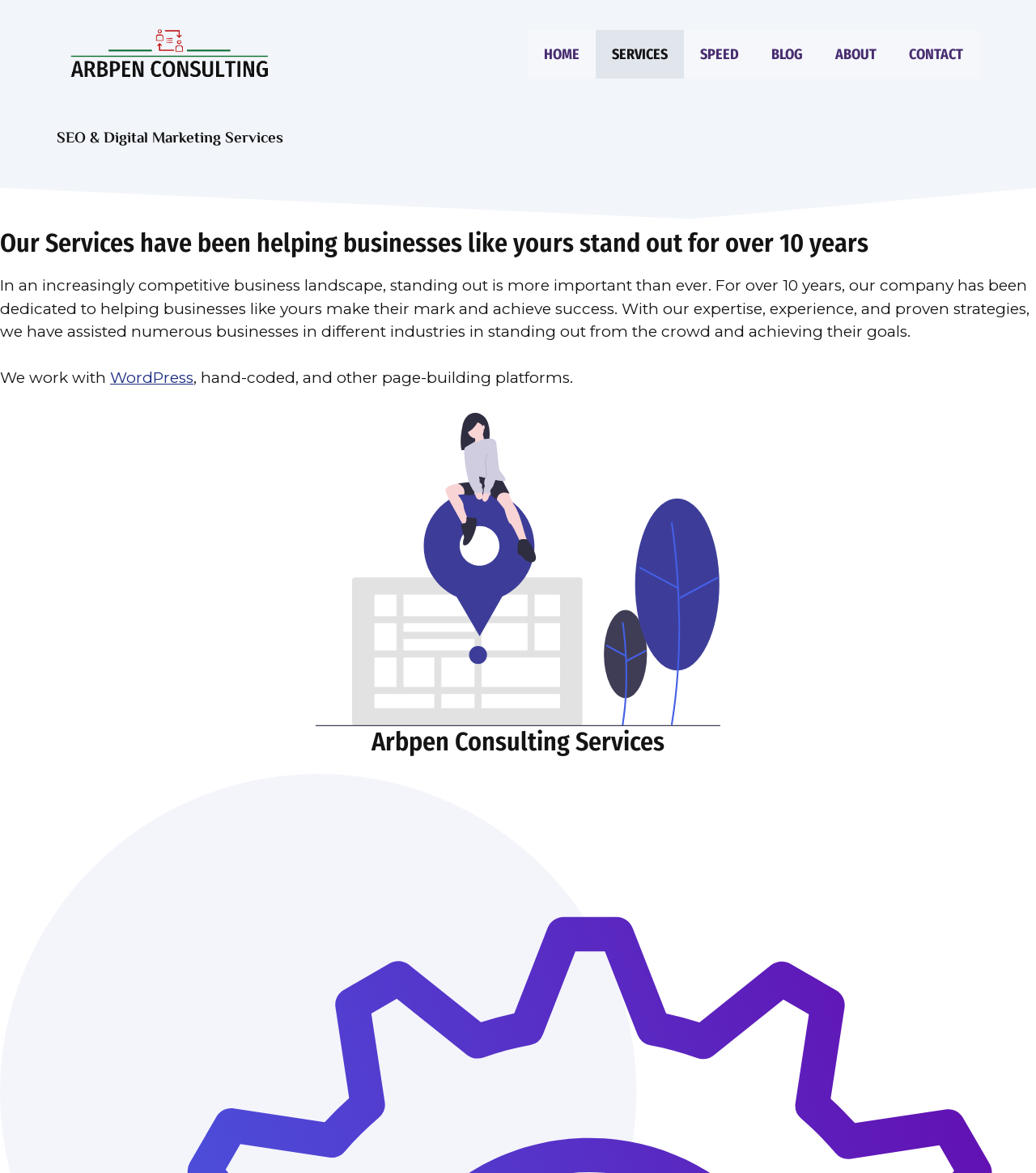Please determine the bounding box coordinates of the area that needs to be clicked to complete this task: 'go to CONTACT page'. The coordinates must be four float numbers between 0 and 1, formatted as [left, top, right, bottom].

[0.862, 0.025, 0.945, 0.067]